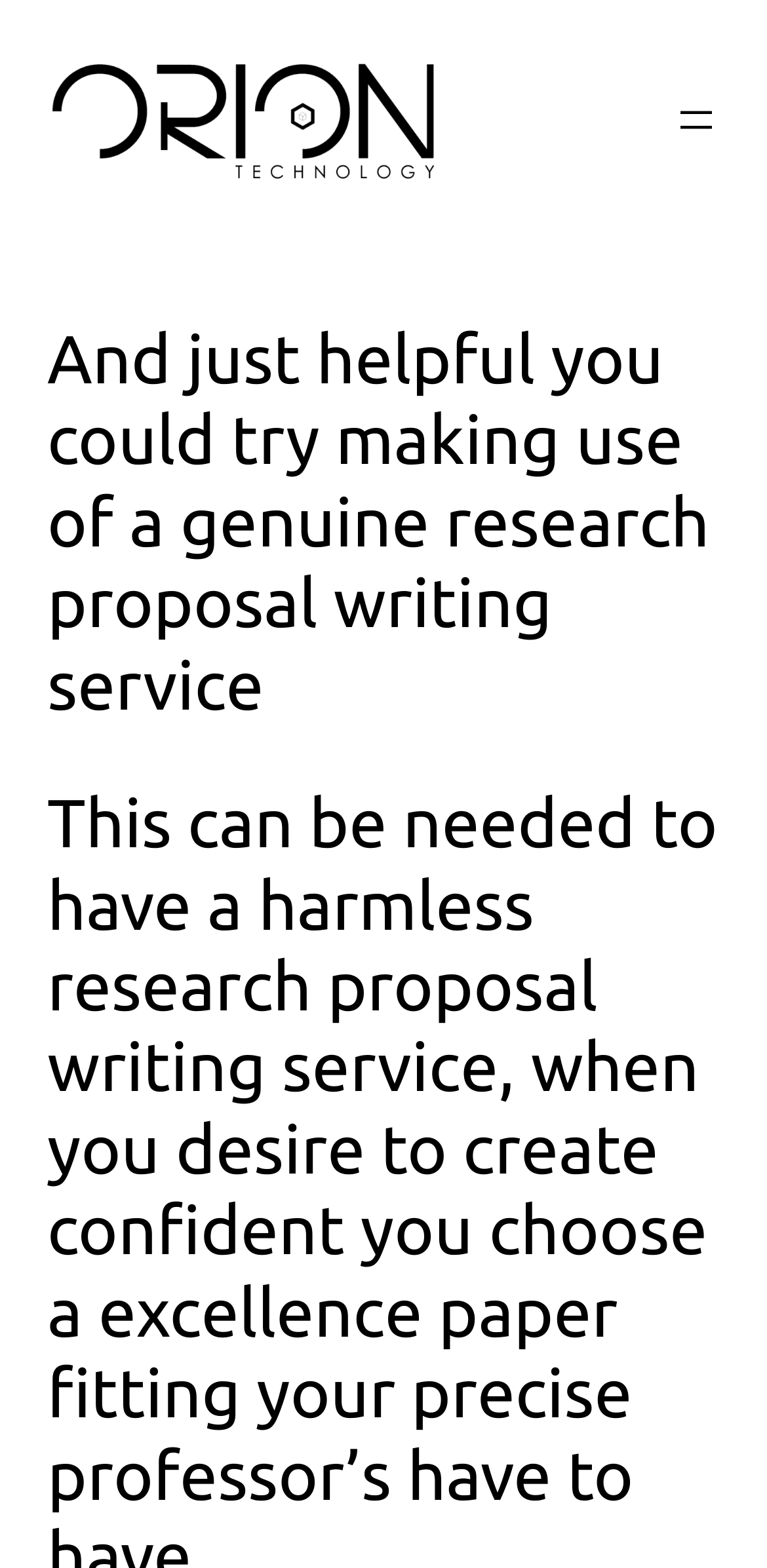Please extract the title of the webpage.

And just helpful you could try making use of a genuine research proposal writing service